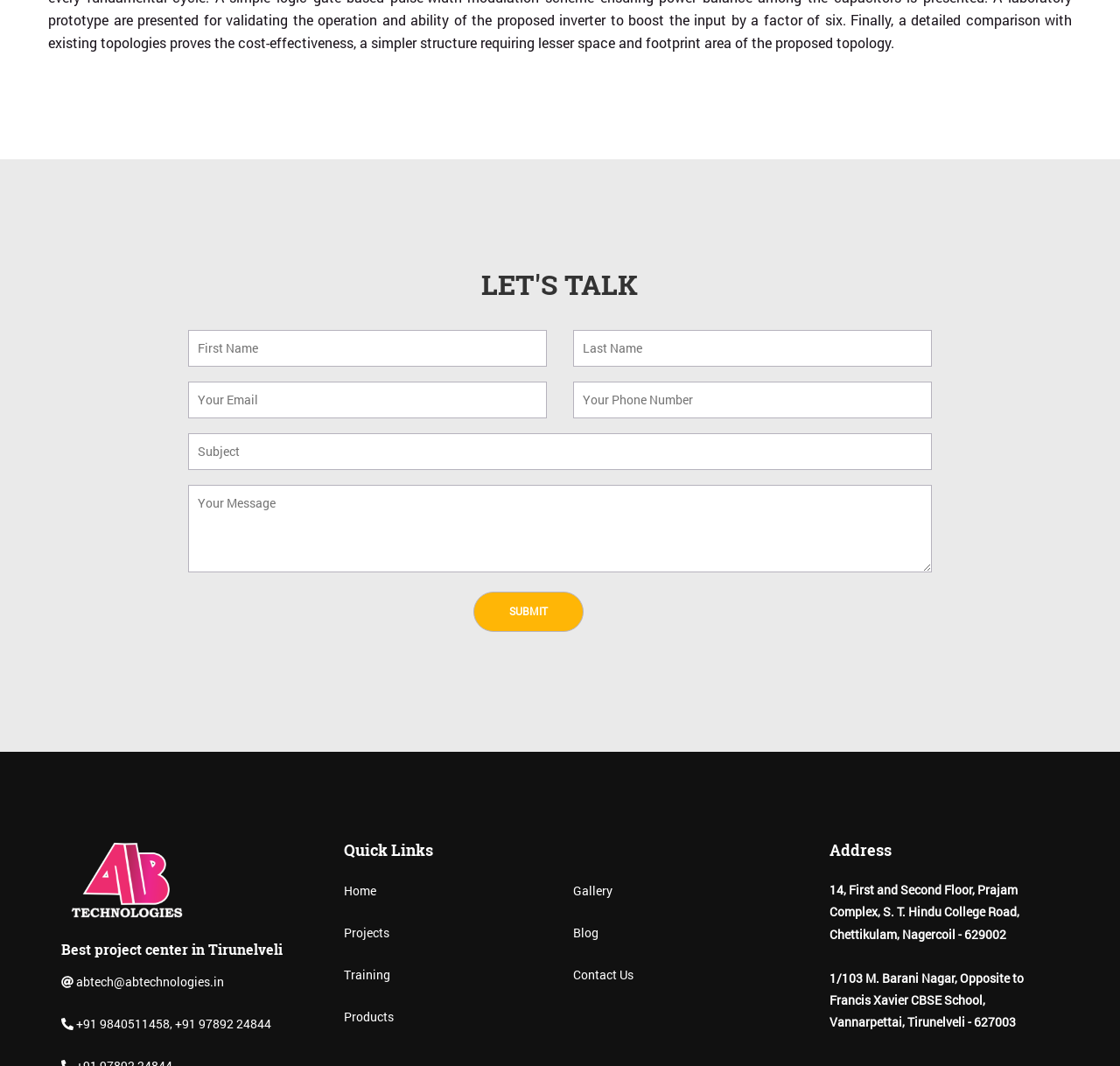Locate the bounding box for the described UI element: "+91 9840511458, +91 97892 24844". Ensure the coordinates are four float numbers between 0 and 1, formatted as [left, top, right, bottom].

[0.055, 0.952, 0.242, 0.968]